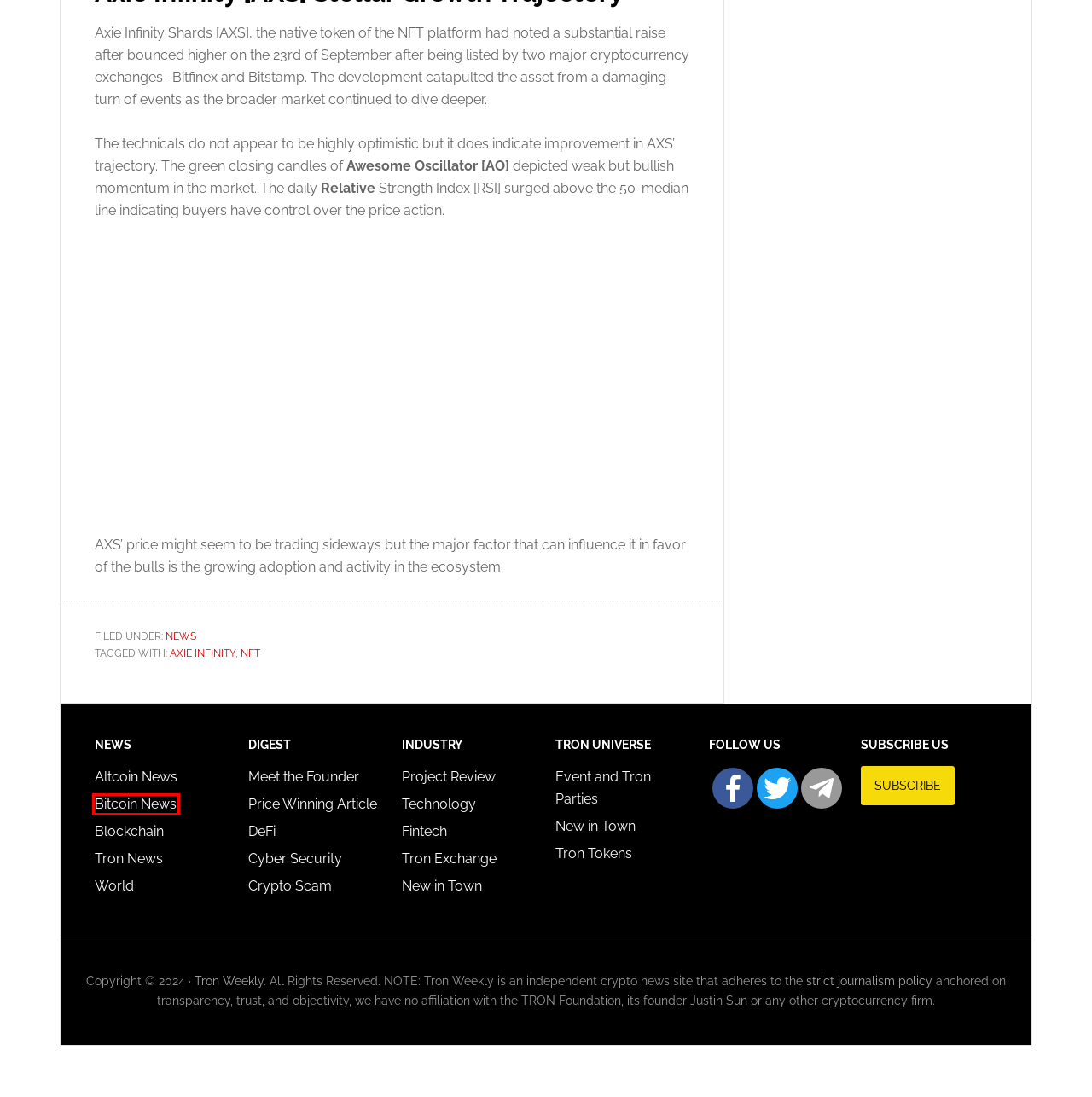Look at the screenshot of a webpage that includes a red bounding box around a UI element. Select the most appropriate webpage description that matches the page seen after clicking the highlighted element. Here are the candidates:
A. New In Town » TronWeekly
B. Editorial Policy » TronWeekly
C. World » TronWeekly
D. Bitcoin News | Bittcoin Live Price | Bitcoin Market Cap » TronWeekly
E. Price Winning Article » TronWeekly
F. Blockchain » TronWeekly
G. DeFi » TronWeekly
H. Tron Tokens News | Tronscan | TRC20 & TRC10 | Tron Weekly Crypto

D